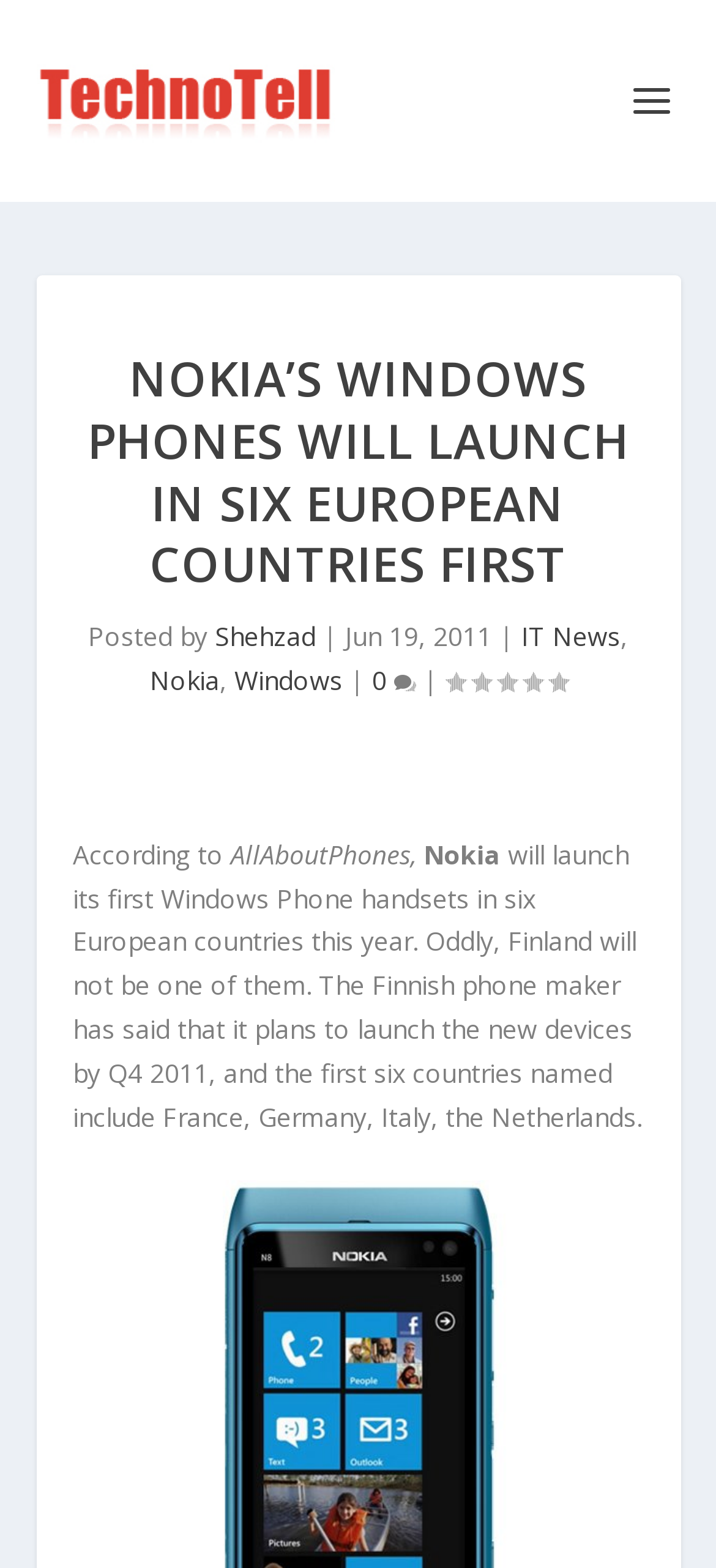How many comments does the article have?
Using the image, give a concise answer in the form of a single word or short phrase.

0